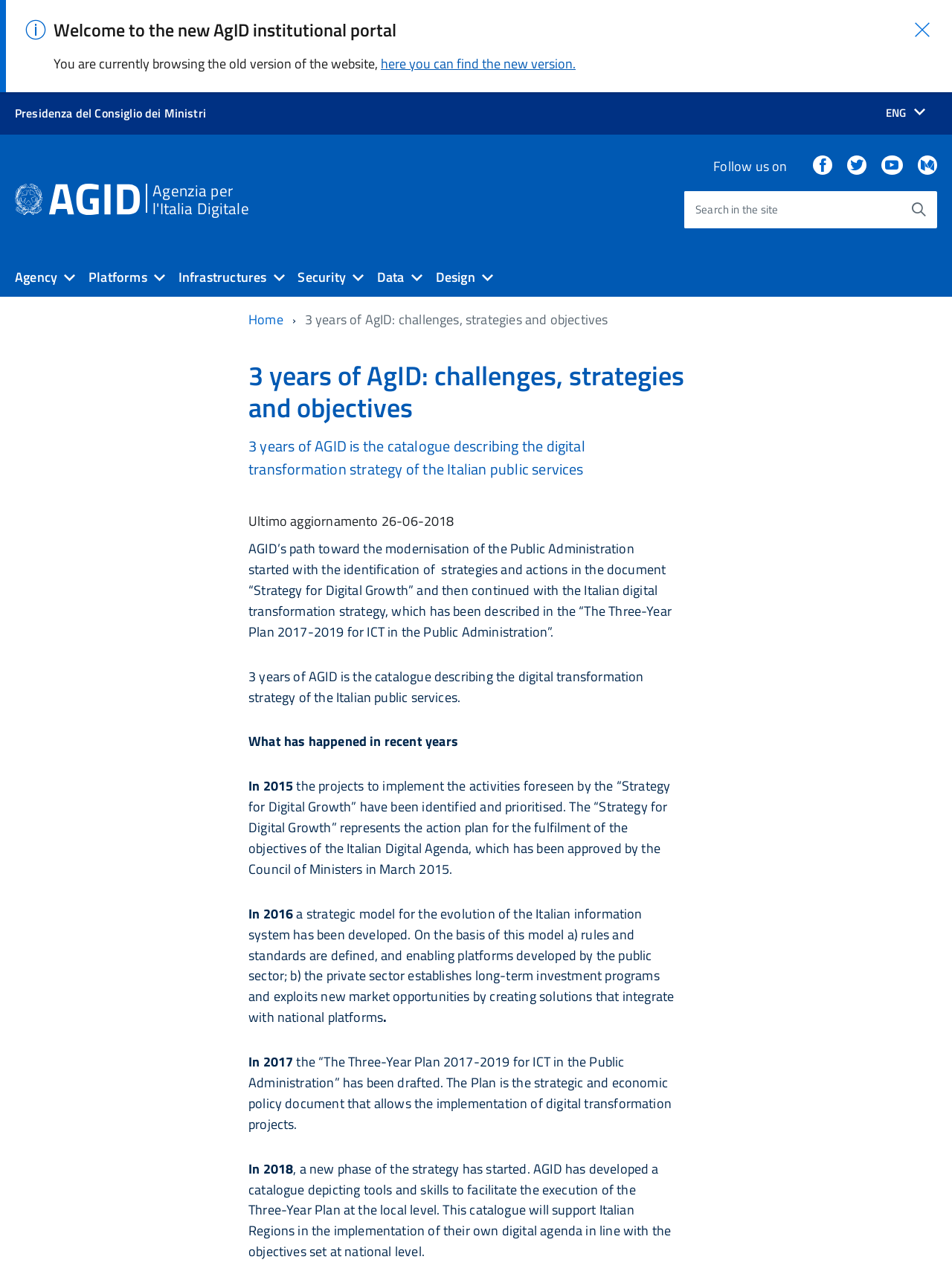Locate the bounding box coordinates of the clickable element to fulfill the following instruction: "Search in the site". Provide the coordinates as four float numbers between 0 and 1 in the format [left, top, right, bottom].

[0.719, 0.15, 0.984, 0.179]